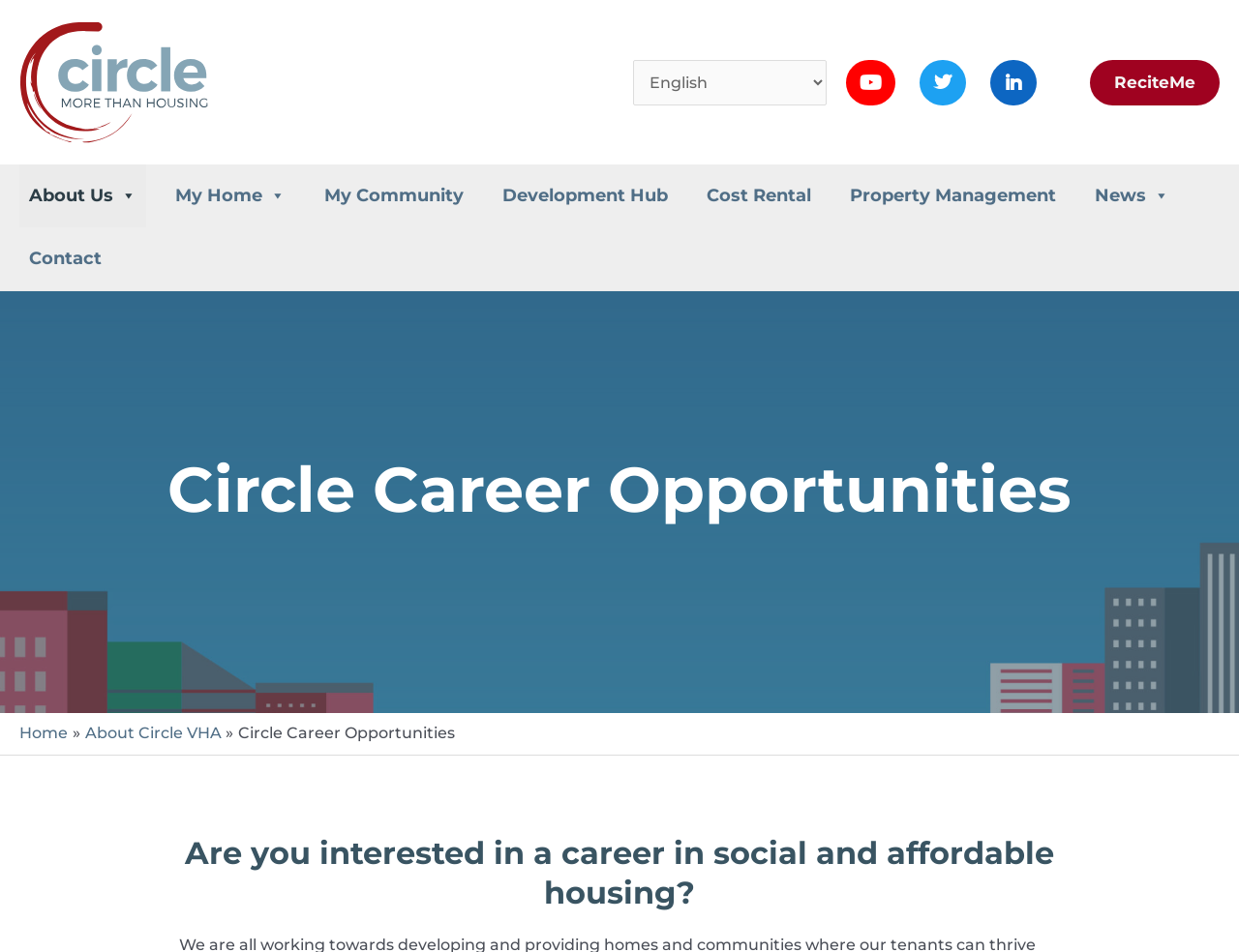Please indicate the bounding box coordinates of the element's region to be clicked to achieve the instruction: "Visit Circle Voluntary Housing Association website". Provide the coordinates as four float numbers between 0 and 1, i.e., [left, top, right, bottom].

[0.016, 0.075, 0.172, 0.095]